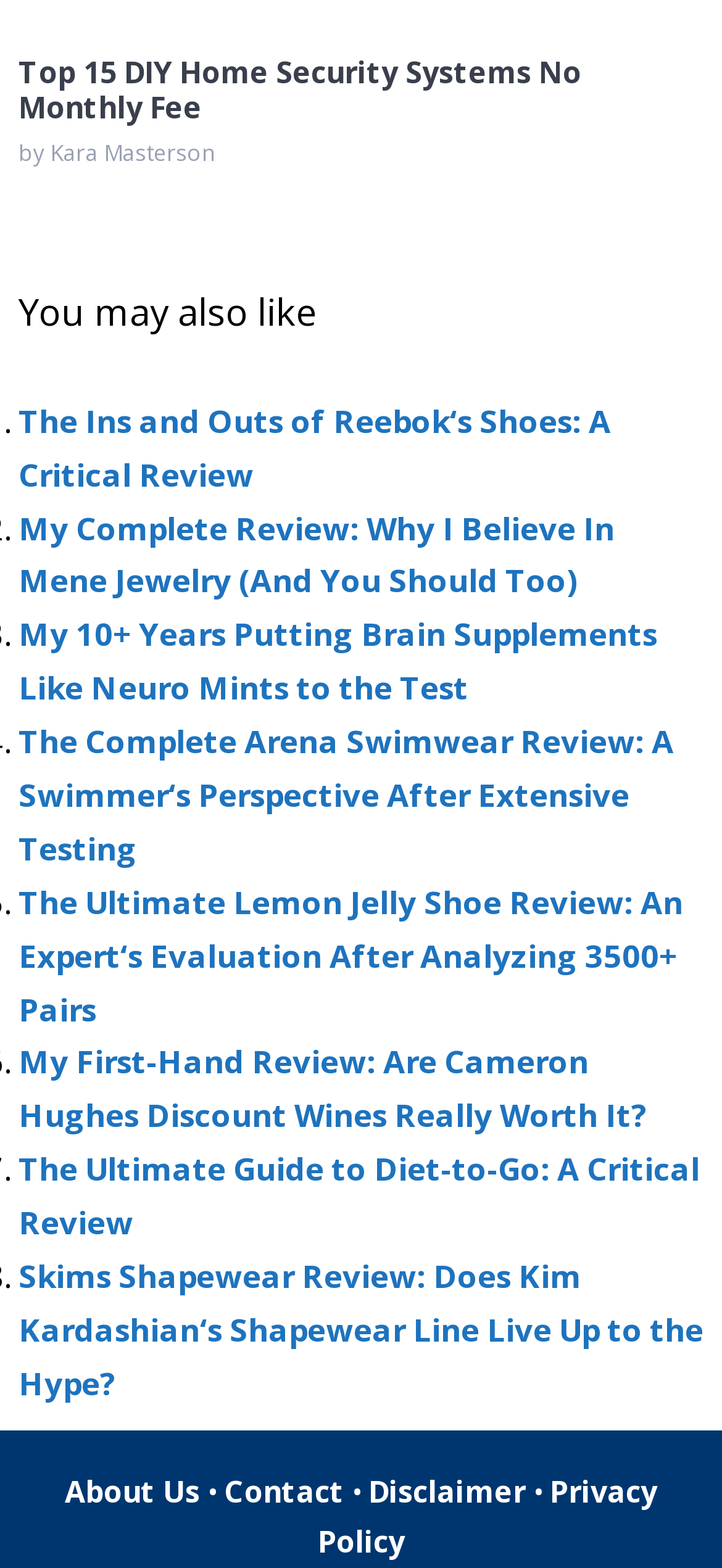Find the bounding box coordinates of the clickable region needed to perform the following instruction: "Call (303)-831-8310". The coordinates should be provided as four float numbers between 0 and 1, i.e., [left, top, right, bottom].

None